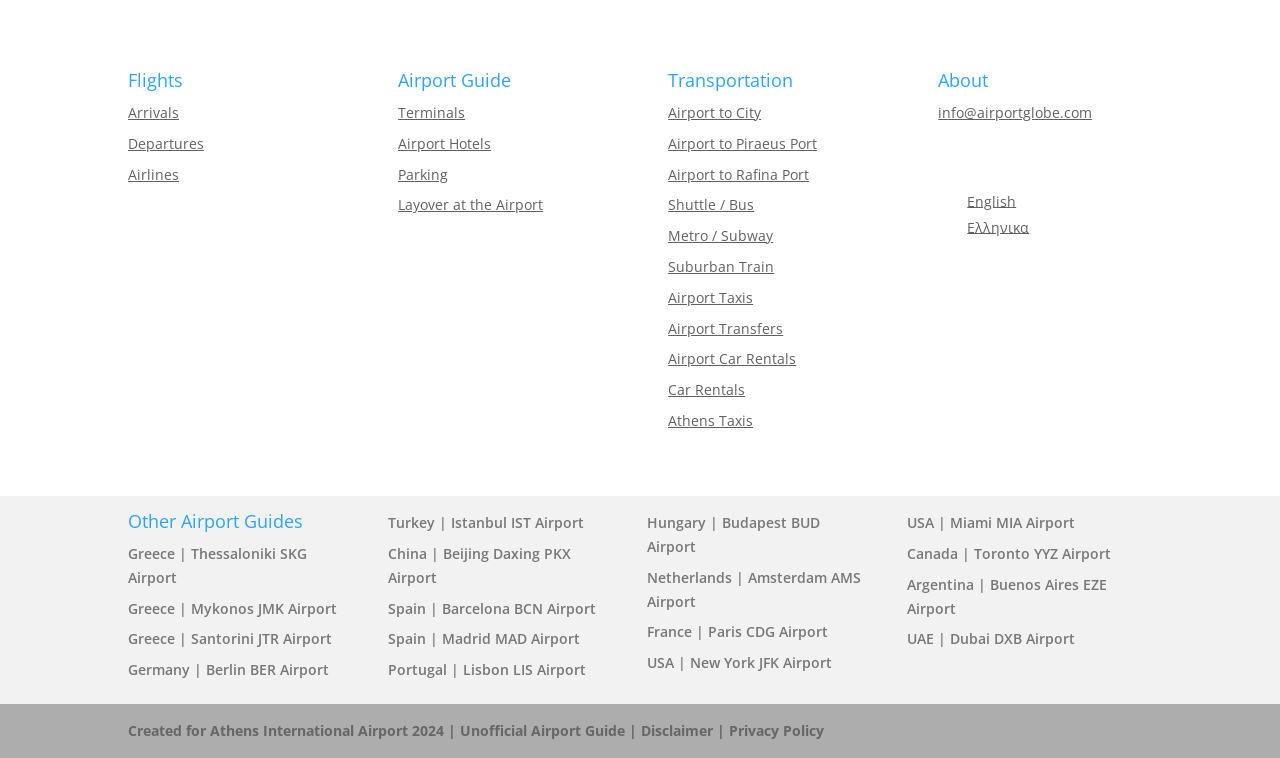Please specify the bounding box coordinates of the clickable region necessary for completing the following instruction: "Check Greece | Thessaloniki SKG Airport guide". The coordinates must consist of four float numbers between 0 and 1, i.e., [left, top, right, bottom].

[0.1, 0.718, 0.24, 0.774]